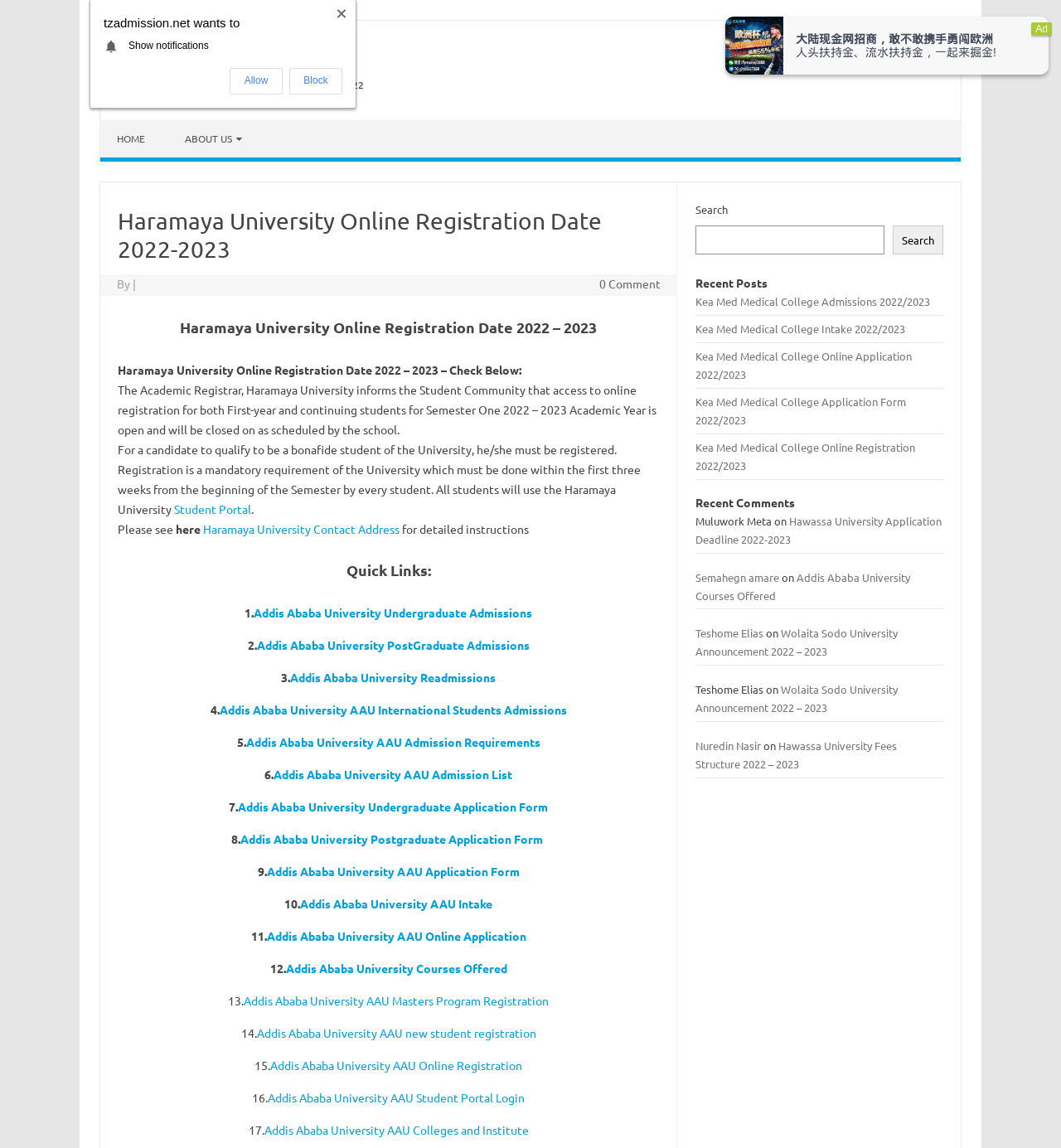Identify the bounding box coordinates of the section that should be clicked to achieve the task described: "Click on the 'HOME' link".

[0.095, 0.105, 0.156, 0.137]